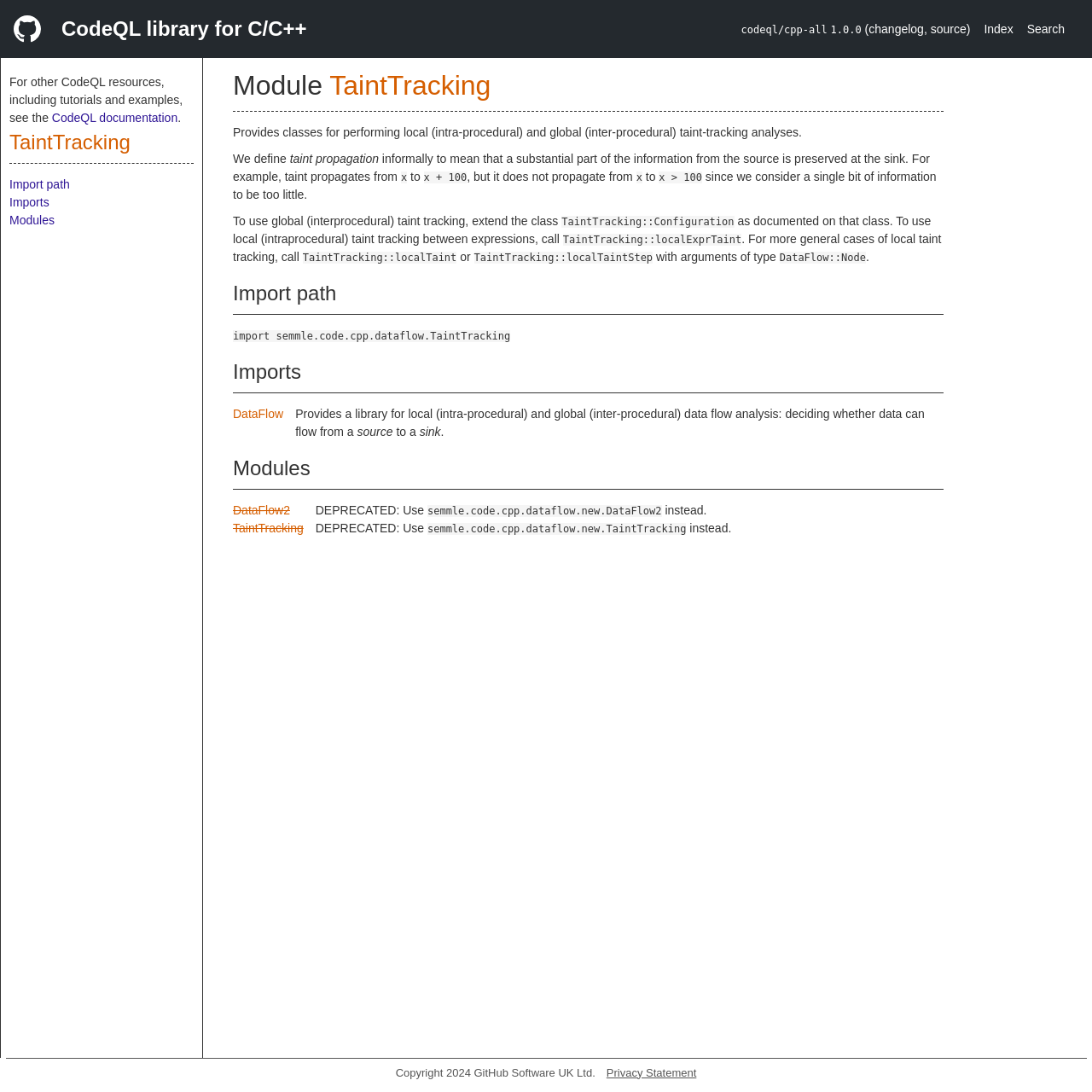What is the copyright information of the webpage?
Use the image to give a comprehensive and detailed response to the question.

The answer can be found in the StaticText element with the text 'Copyright 2024 GitHub Software UK Ltd.' which is located at the bottom of the webpage, indicating the copyright information of the webpage.